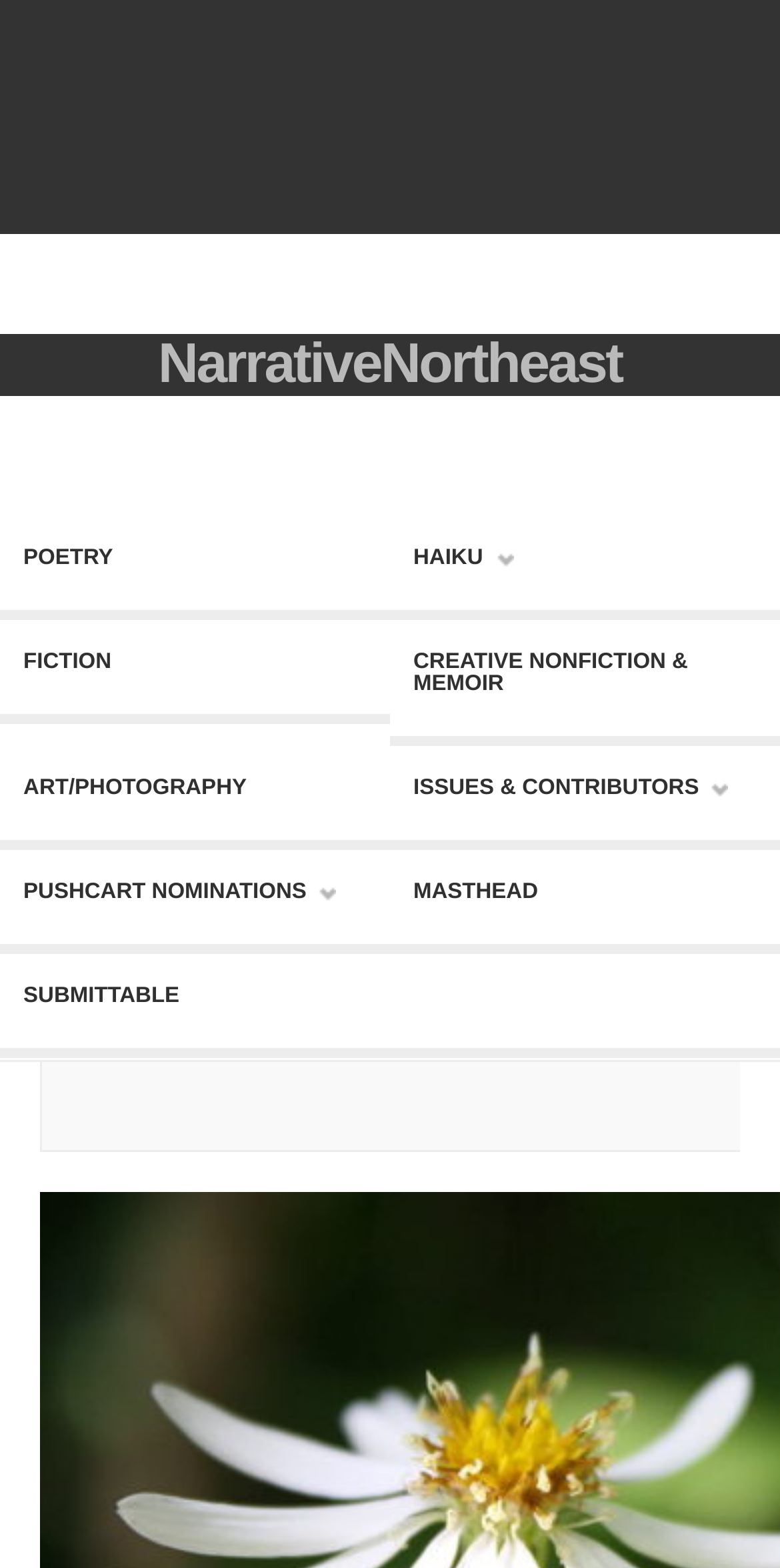Please give a short response to the question using one word or a phrase:
How many main categories are listed on the webpage?

6